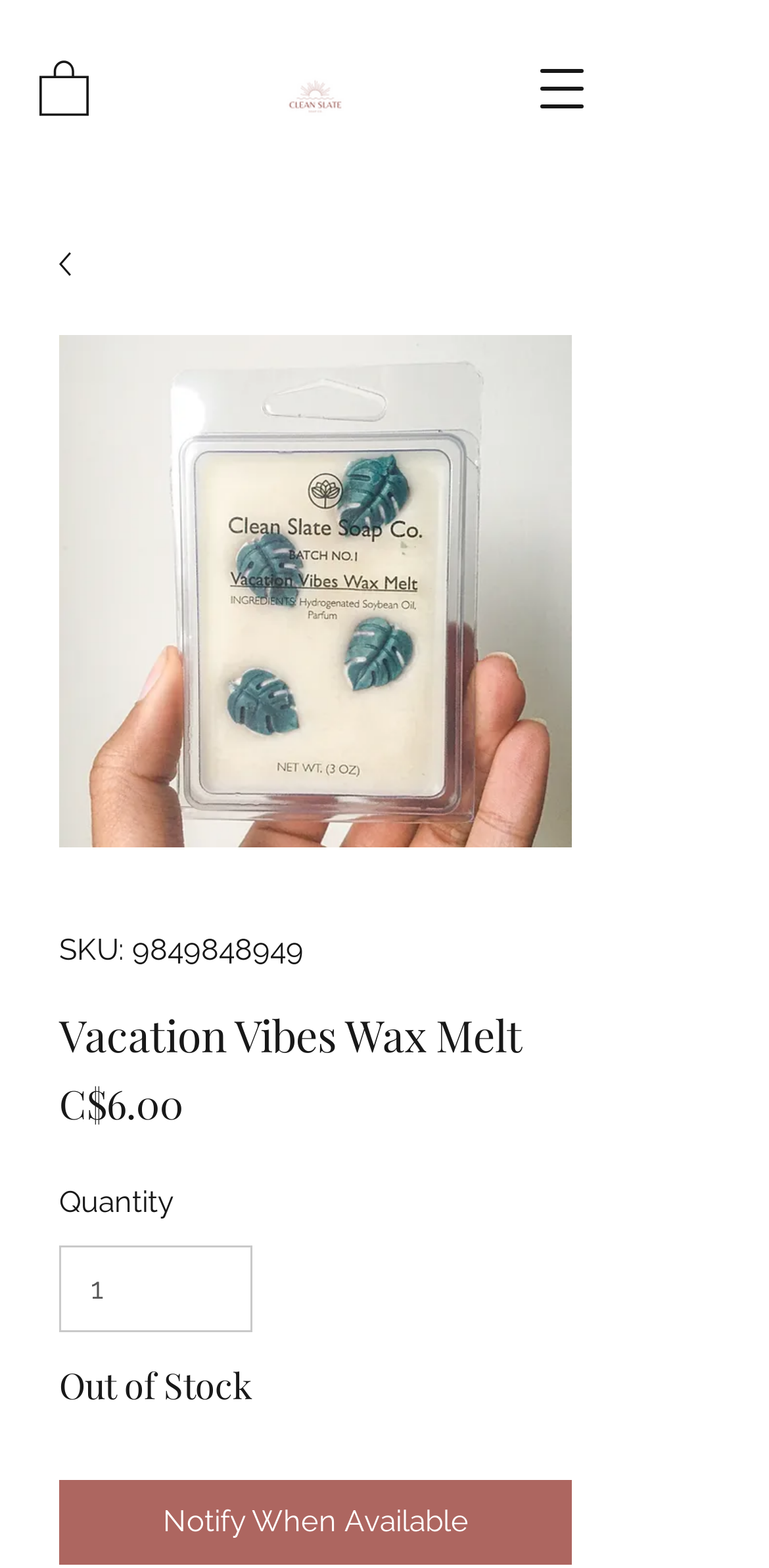What is the product name of the item on this page?
Look at the image and respond to the question as thoroughly as possible.

I found the product name by looking at the heading element which contains the text 'Vacation Vibes Wax Melt'. This heading is located above the product image and description.